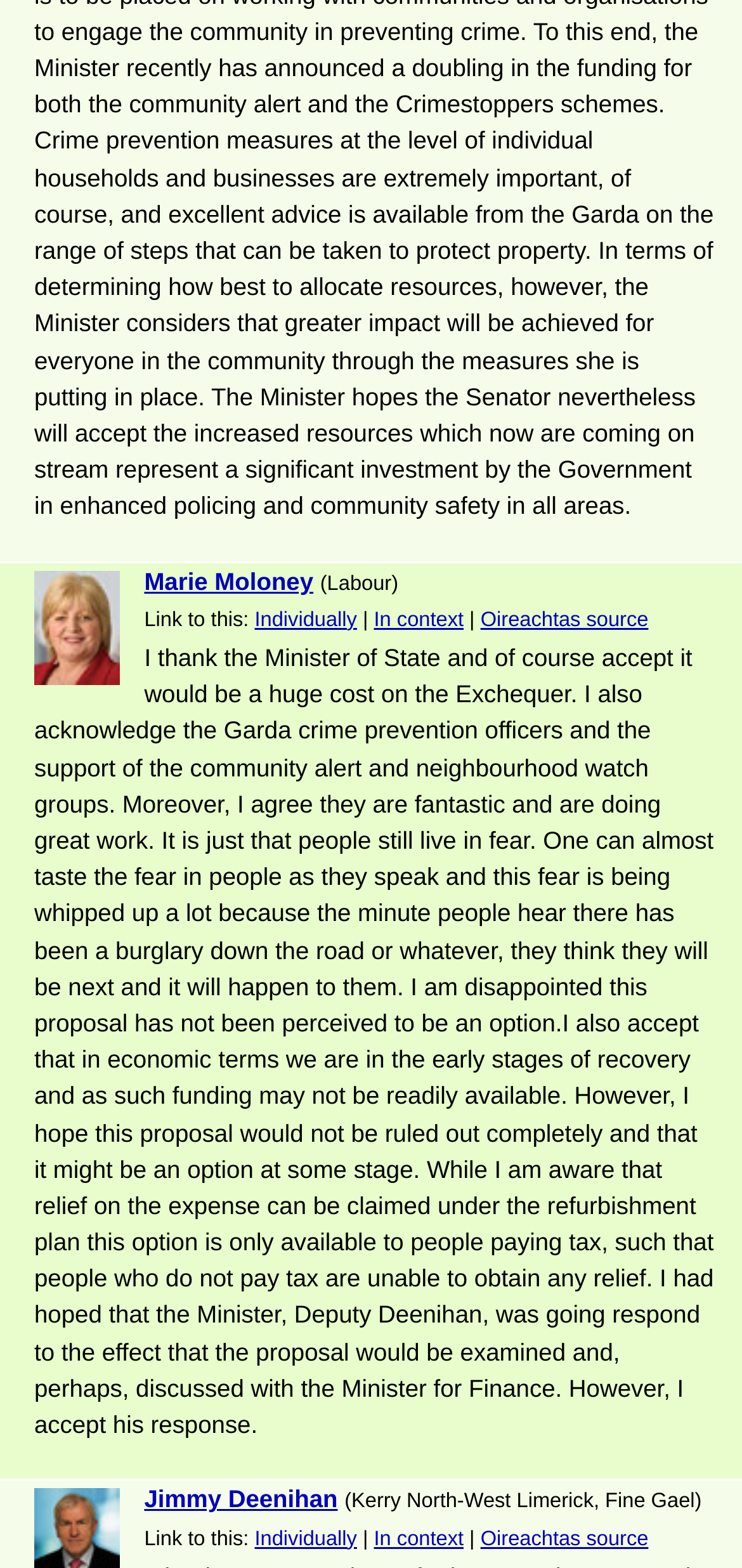Find the bounding box of the UI element described as follows: "Individually".

[0.343, 0.388, 0.481, 0.403]